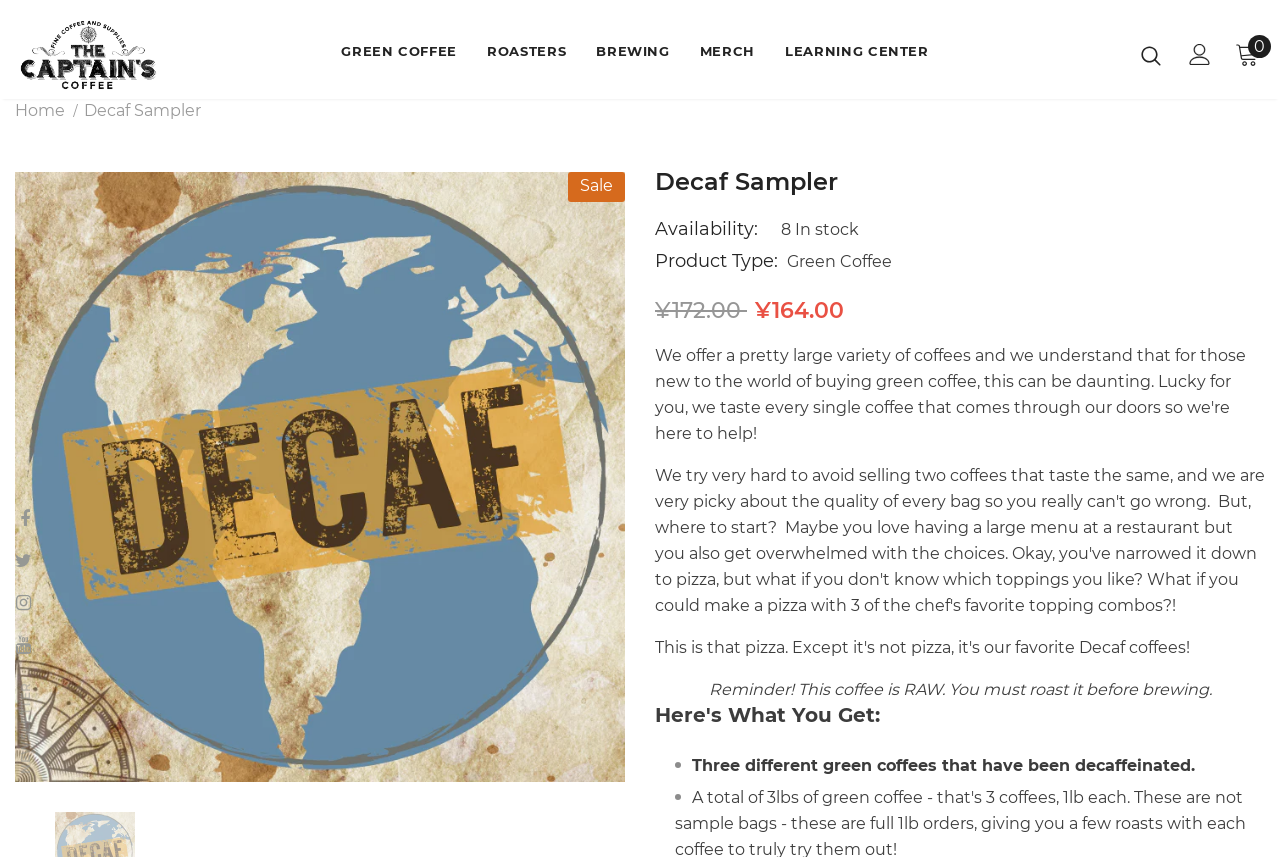Utilize the details in the image to give a detailed response to the question: What type of product is being sold?

Based on the webpage, I can see that the product being sold is a 'Decaf Sampler' which is a type of green coffee. This is evident from the 'Product Type:' label on the webpage which says 'Green Coffee'.